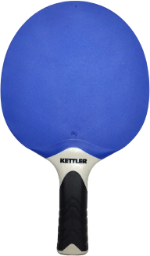Please respond to the question using a single word or phrase:
What type of players is this paddle suitable for?

novice and experienced